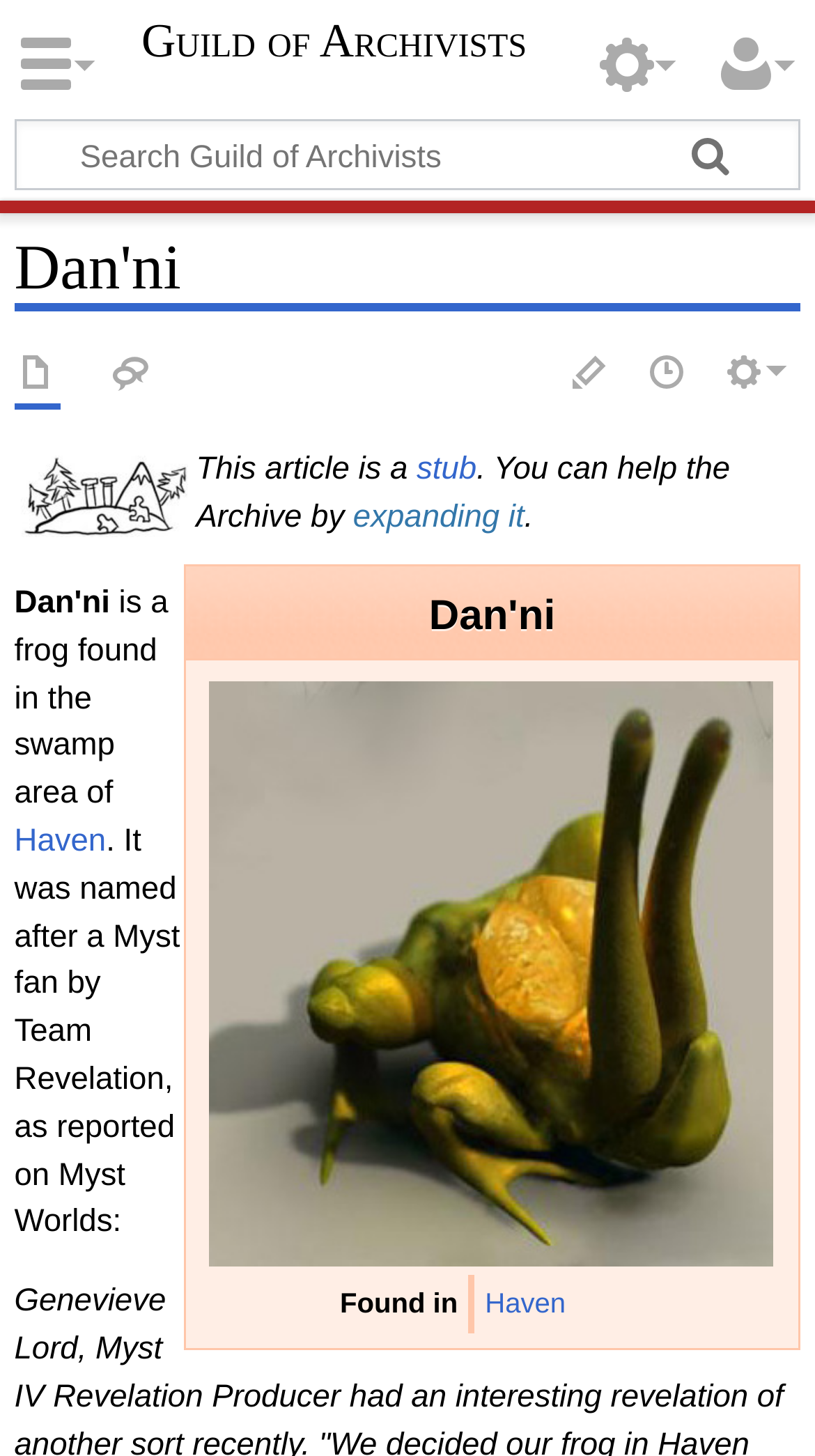Locate the bounding box coordinates of the region to be clicked to comply with the following instruction: "Edit the page". The coordinates must be four float numbers between 0 and 1, in the form [left, top, right, bottom].

[0.698, 0.241, 0.754, 0.274]